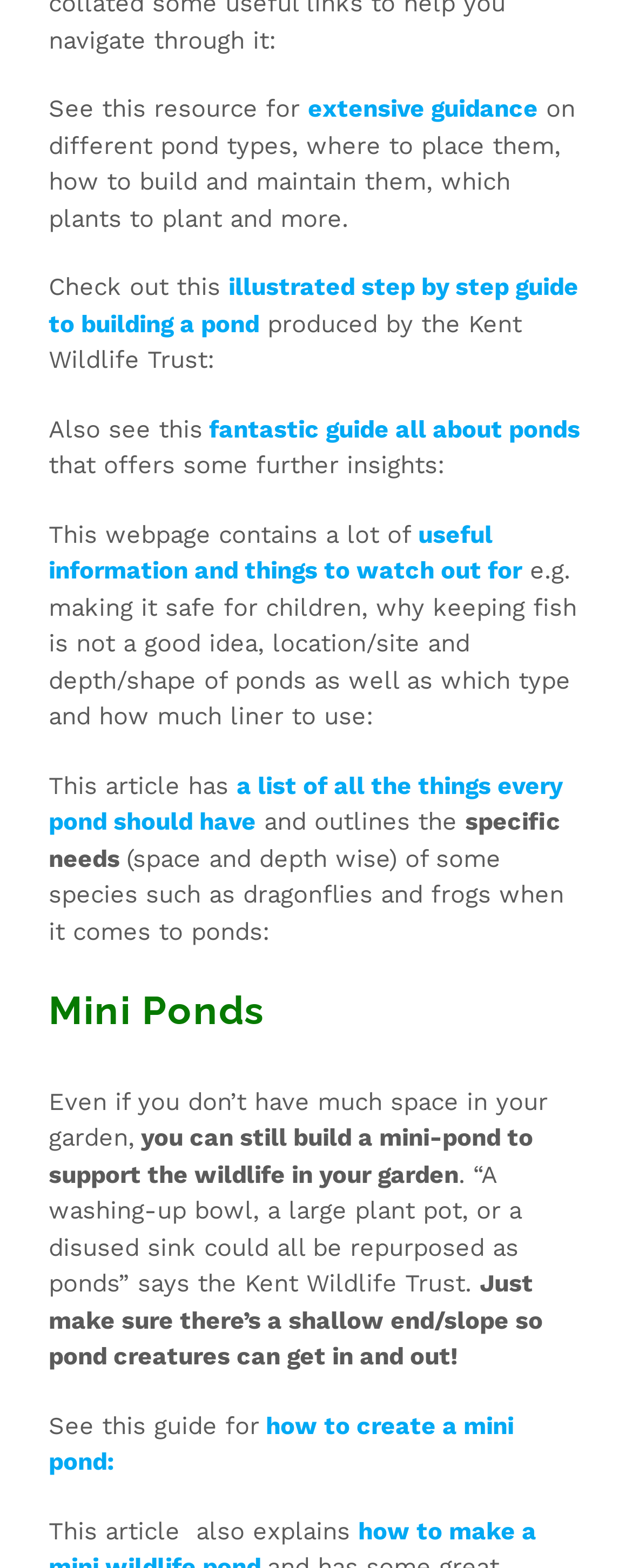Answer the question using only one word or a concise phrase: What is the benefit of having a list of things every pond should have?

To ensure a healthy pond